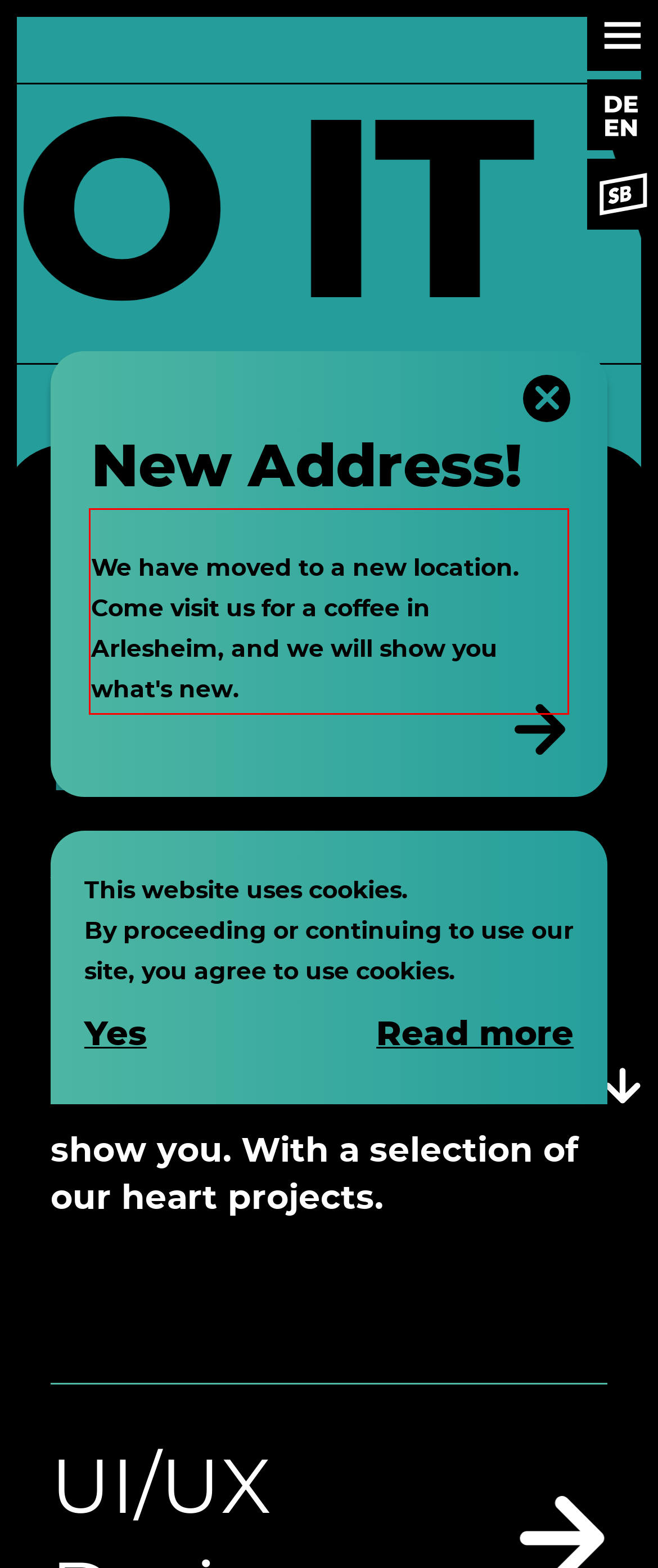Please identify the text within the red rectangular bounding box in the provided webpage screenshot.

We have moved to a new location. Come visit us for a coffee in Arlesheim, and we will show you what's new.